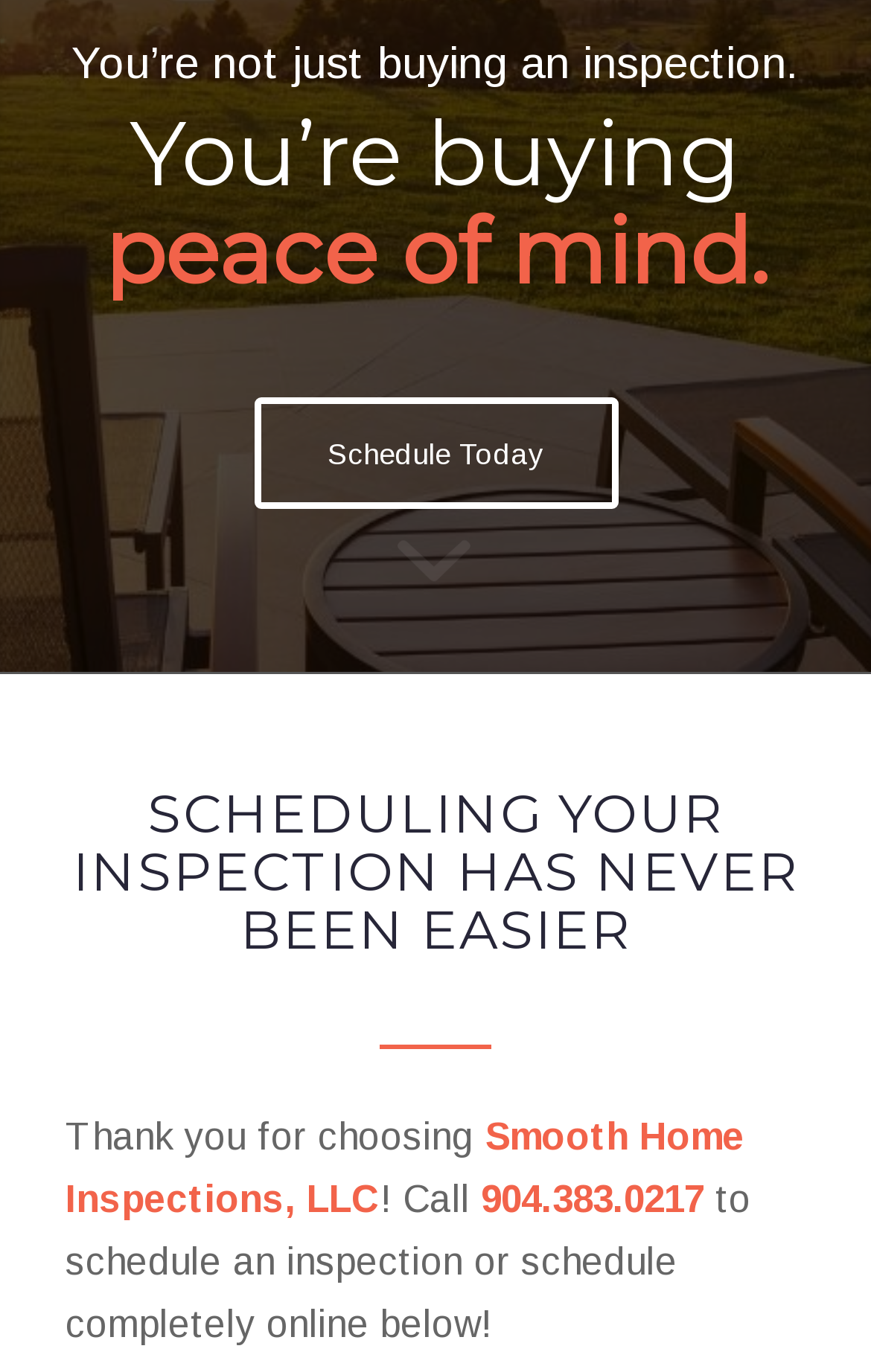Find the bounding box coordinates for the element described here: "Schedule Today".

[0.291, 0.29, 0.709, 0.37]